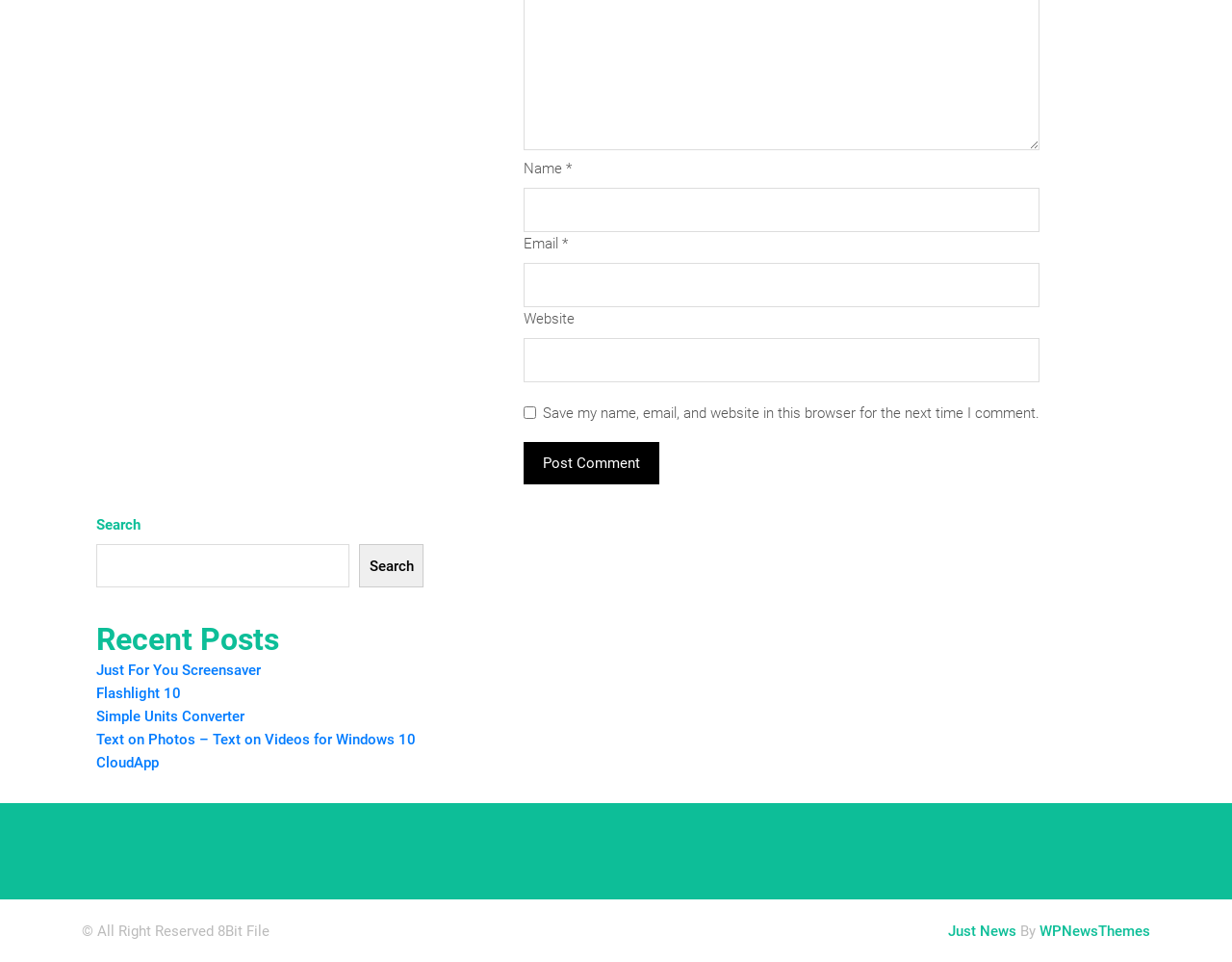Can you identify the bounding box coordinates of the clickable region needed to carry out this instruction: 'Visit the recent post 'Just For You Screensaver''? The coordinates should be four float numbers within the range of 0 to 1, stated as [left, top, right, bottom].

[0.078, 0.687, 0.212, 0.705]